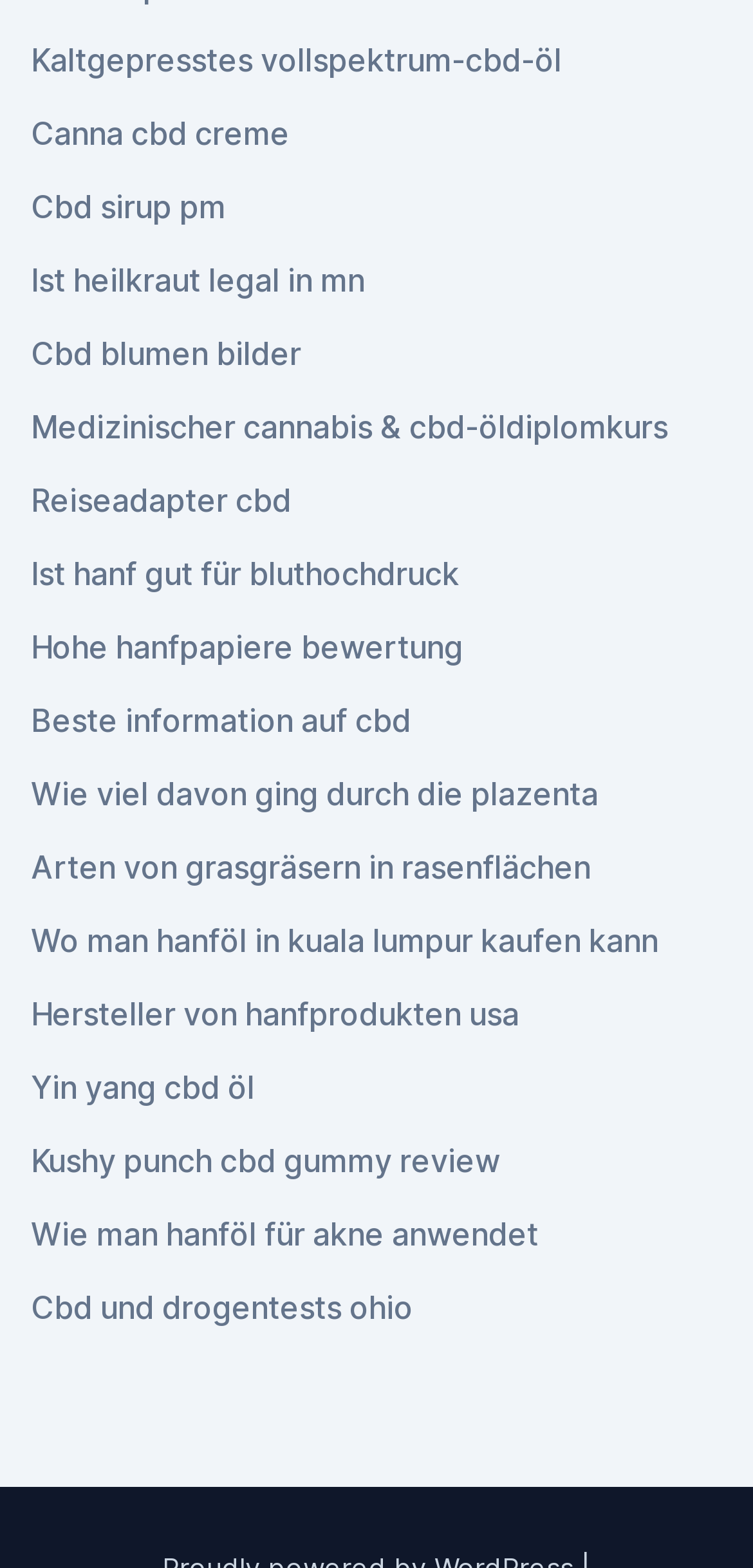Determine the bounding box coordinates for the area that needs to be clicked to fulfill this task: "View CBD flower images". The coordinates must be given as four float numbers between 0 and 1, i.e., [left, top, right, bottom].

[0.041, 0.212, 0.4, 0.237]